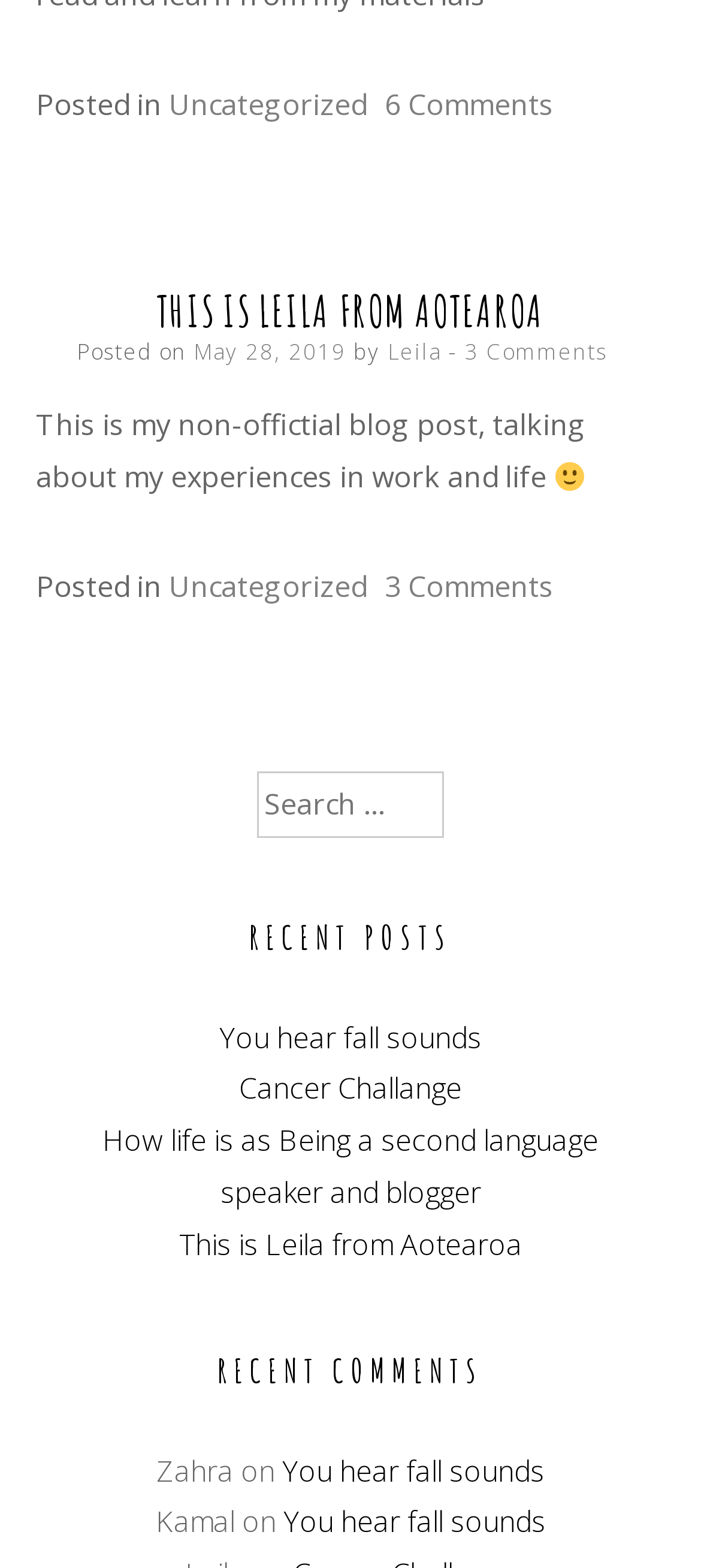Provide the bounding box coordinates of the HTML element this sentence describes: "You hear fall sounds". The bounding box coordinates consist of four float numbers between 0 and 1, i.e., [left, top, right, bottom].

[0.313, 0.649, 0.687, 0.674]